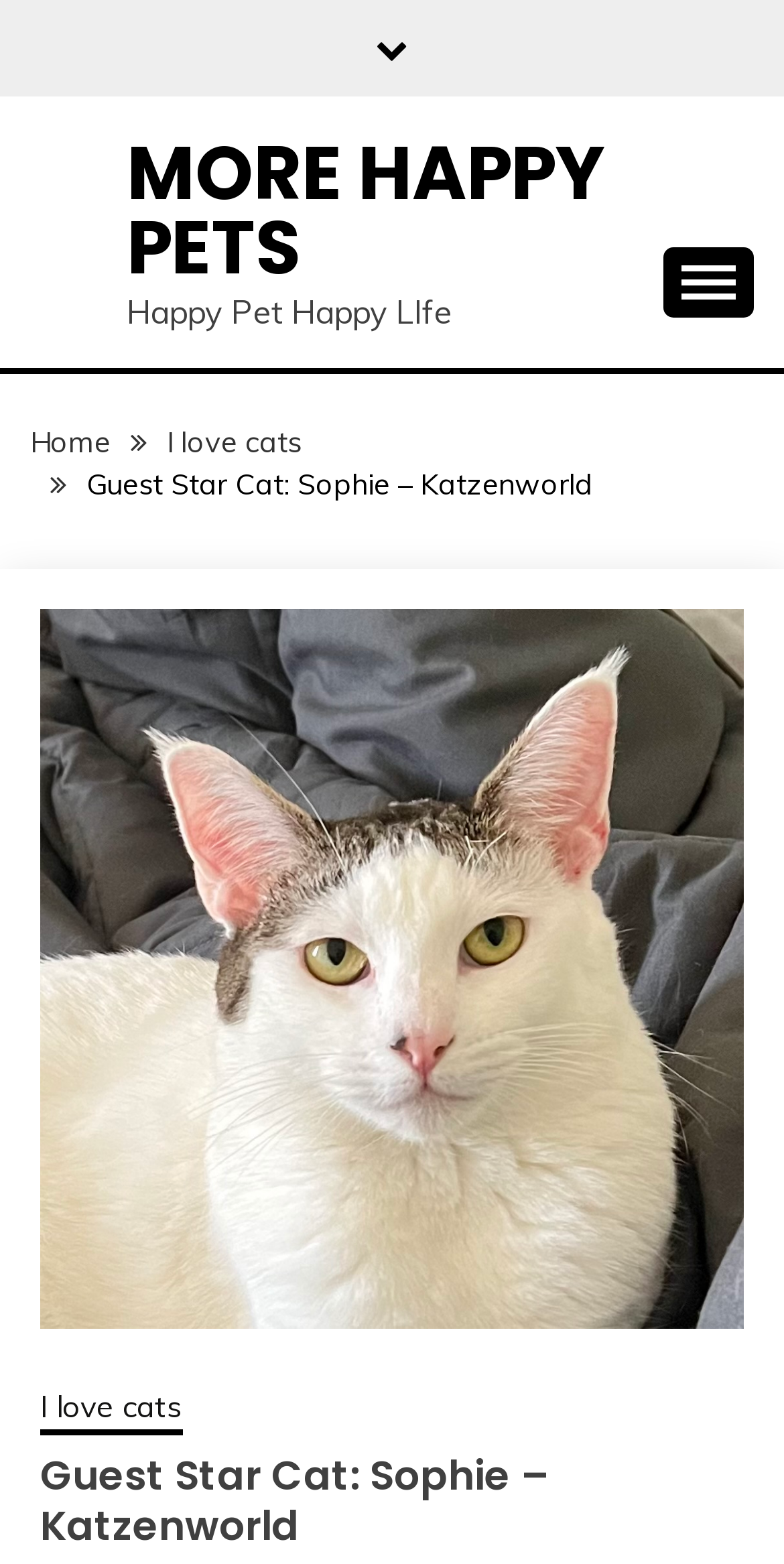Calculate the bounding box coordinates of the UI element given the description: "Home".

[0.038, 0.271, 0.141, 0.294]